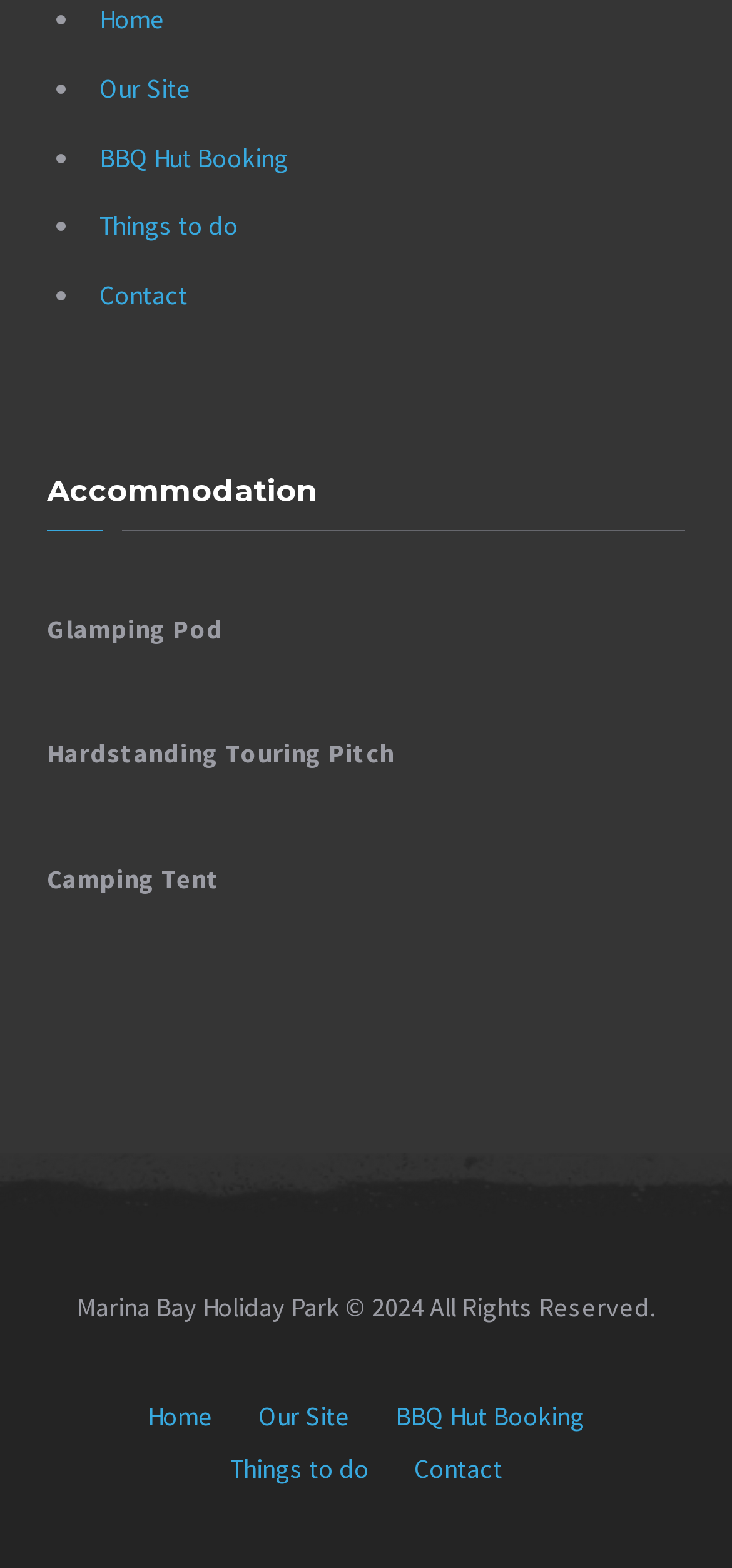Answer briefly with one word or phrase:
How many links are there in the main navigation menu?

5